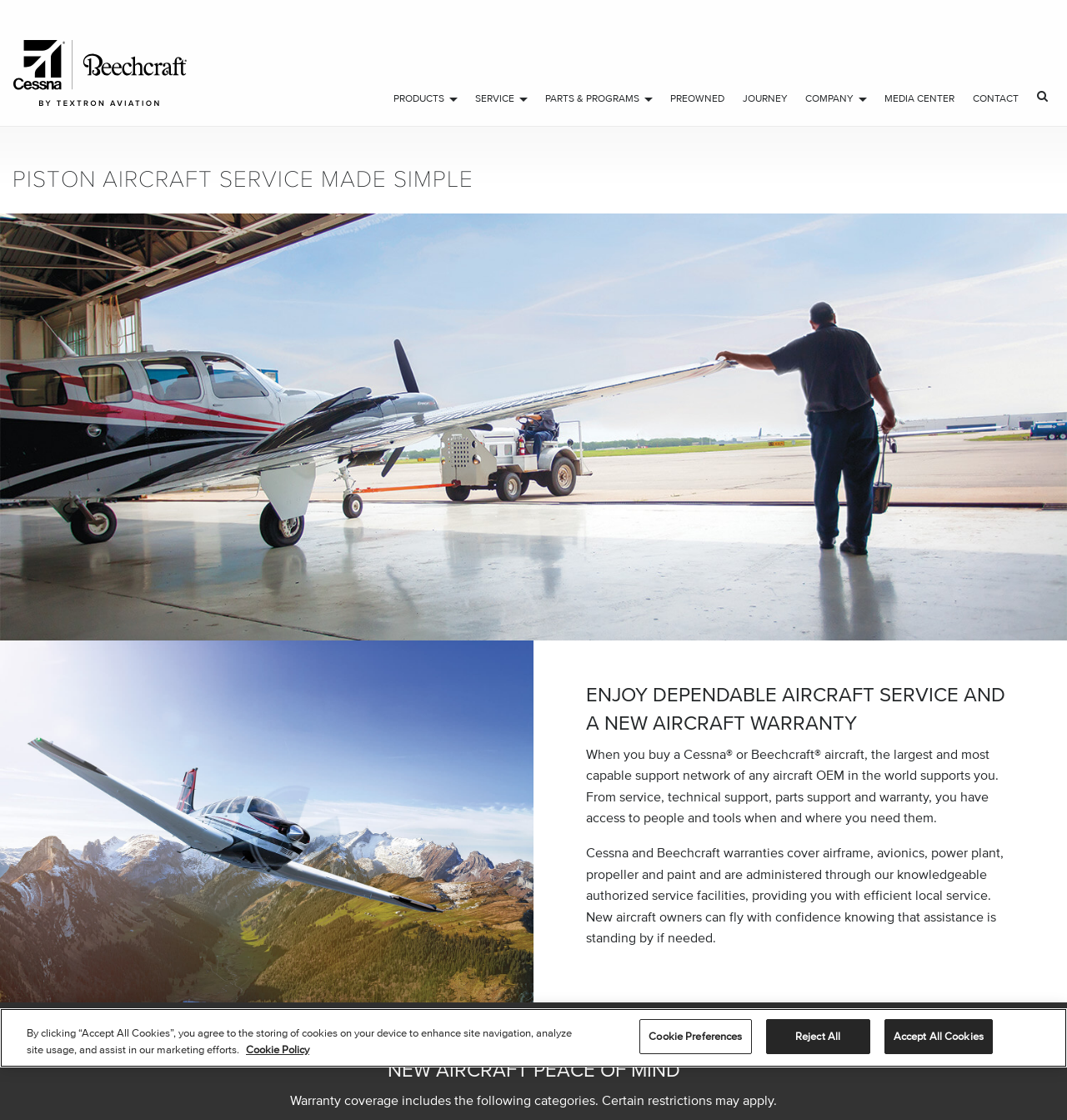Identify the bounding box coordinates of the clickable region necessary to fulfill the following instruction: "Click on MEDIA CENTER link". The bounding box coordinates should be four float numbers between 0 and 1, i.e., [left, top, right, bottom].

[0.821, 0.075, 0.903, 0.101]